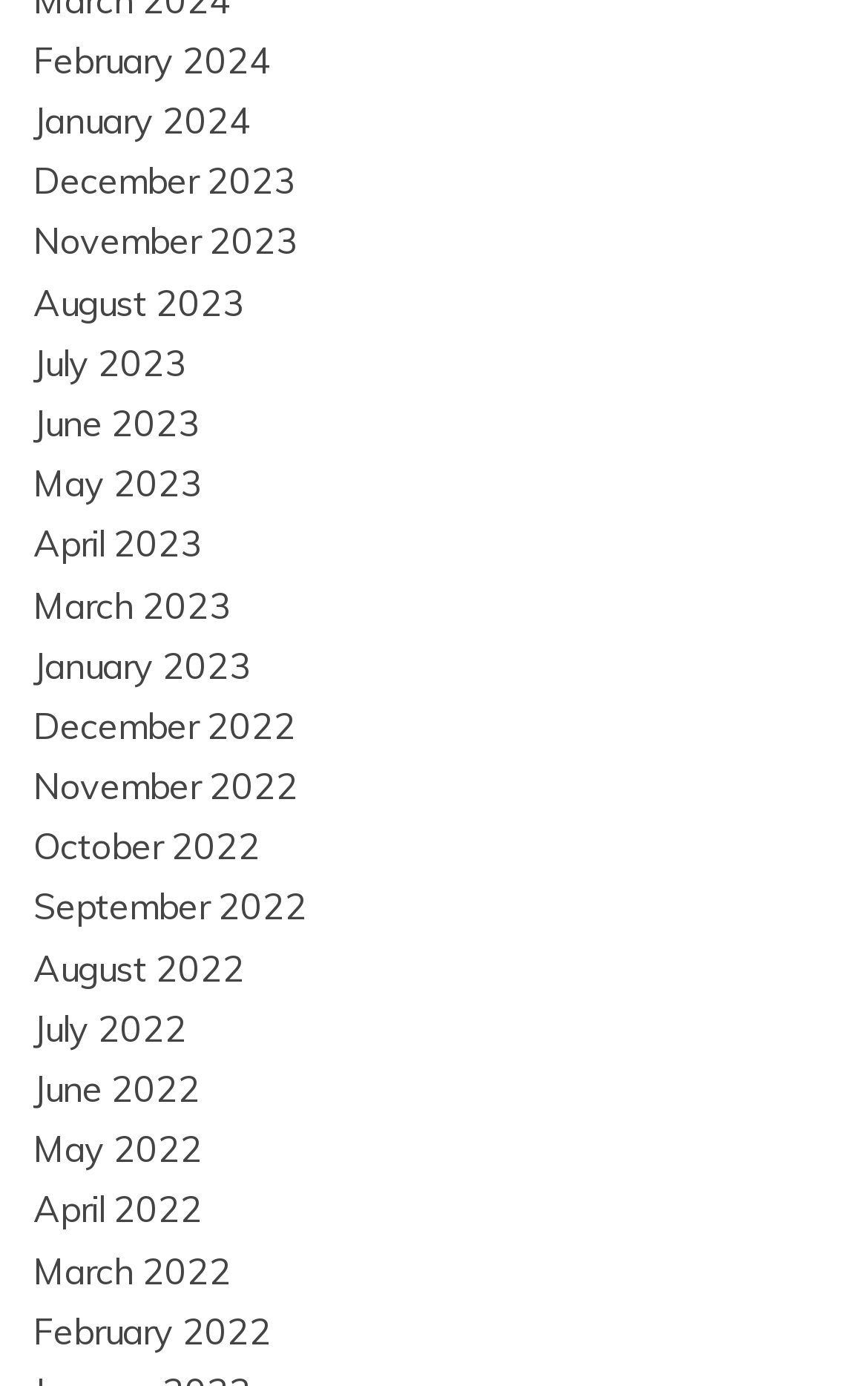Locate the bounding box coordinates of the element that should be clicked to fulfill the instruction: "Access June 2022".

[0.038, 0.769, 0.231, 0.801]